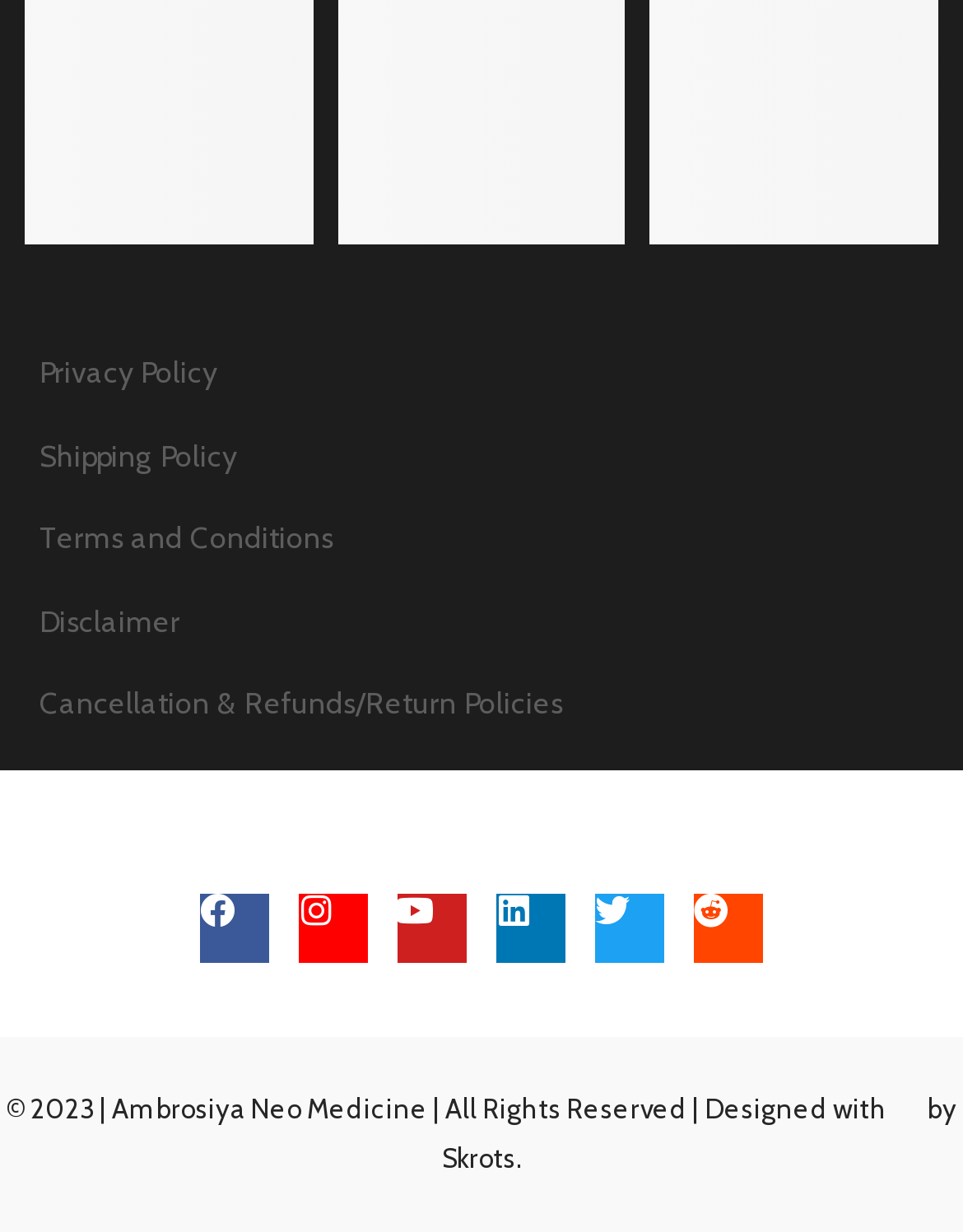How many links are there in the footer section?
Please provide a detailed answer to the question.

I counted the number of links in the footer section, which are 'Privacy Policy', 'Shipping Policy', 'Terms and Conditions', 'Disclaimer', and 'Cancellation & Refunds/Return Policies'.